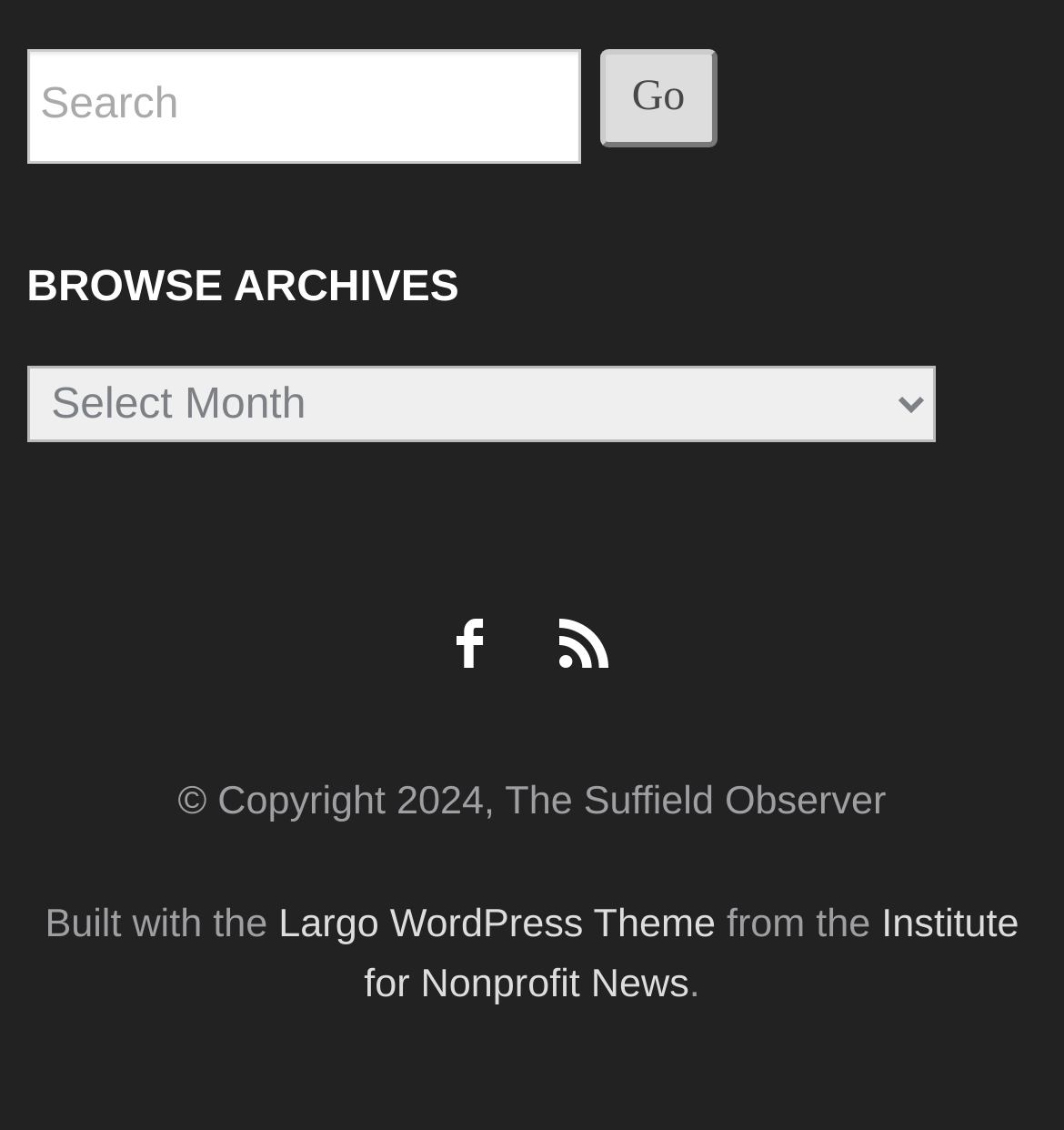Use a single word or phrase to answer the following:
What is the copyright year of the webpage?

2024